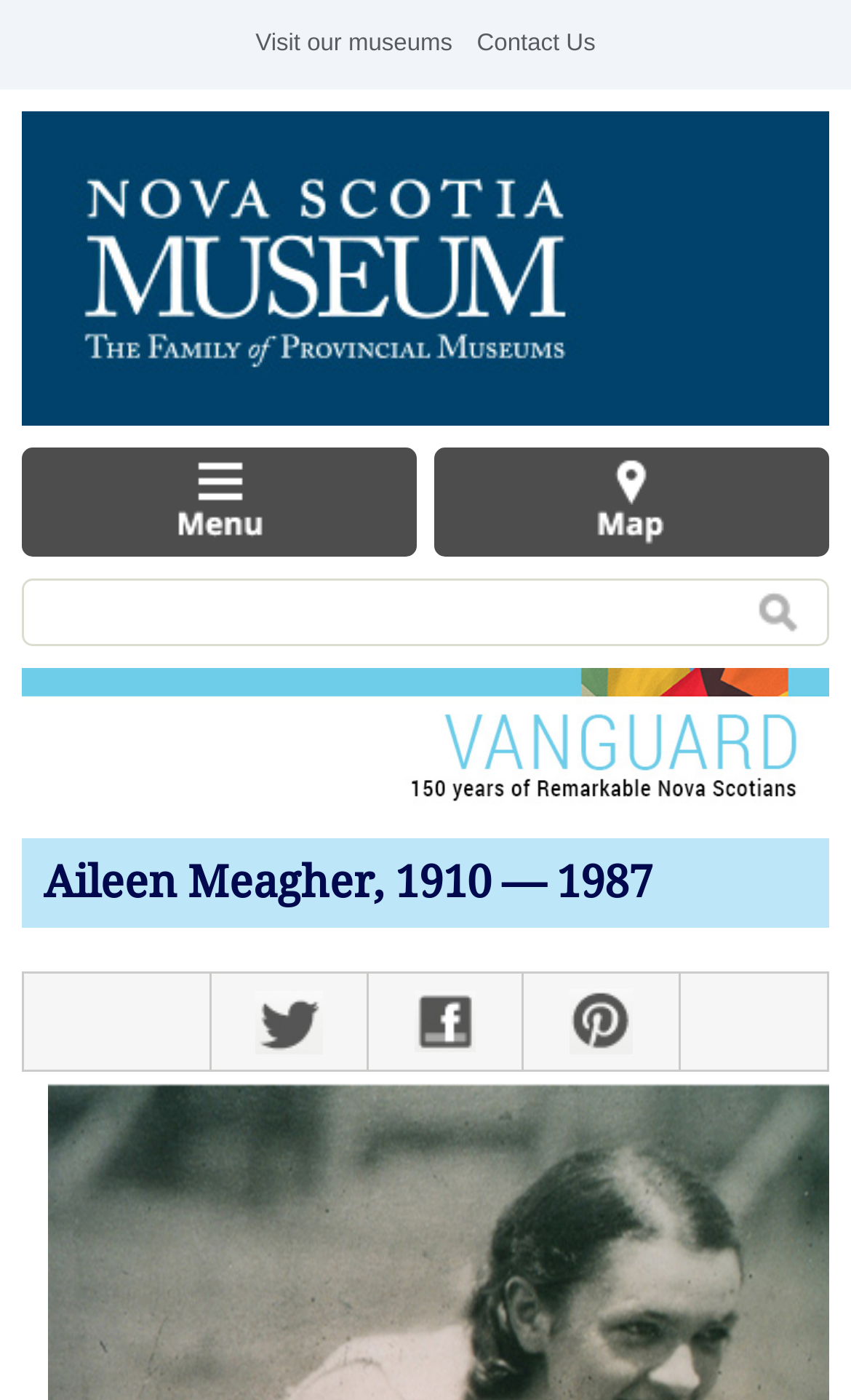Generate the text content of the main headline of the webpage.

Aileen Meagher, 1910 — 1987